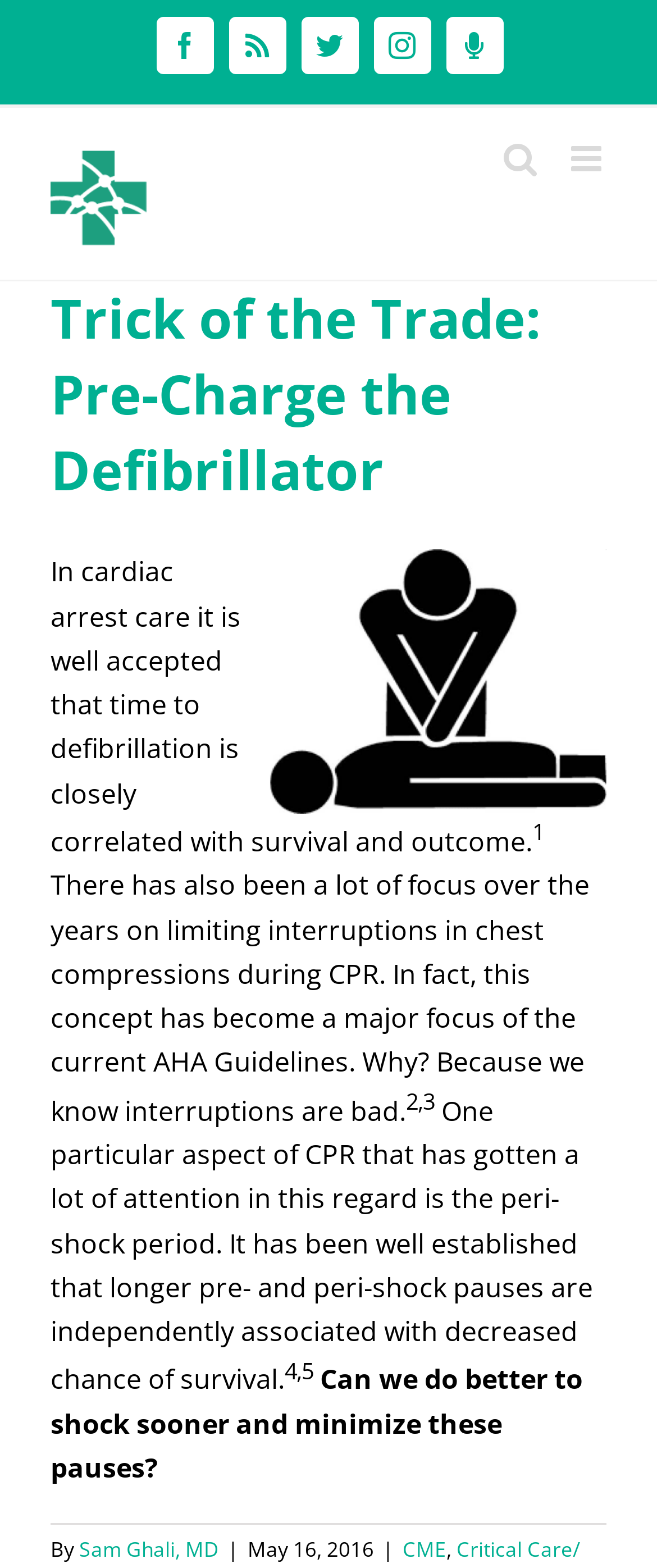Find the bounding box coordinates of the clickable area required to complete the following action: "Read Trick of the Trade article".

[0.077, 0.179, 0.823, 0.322]